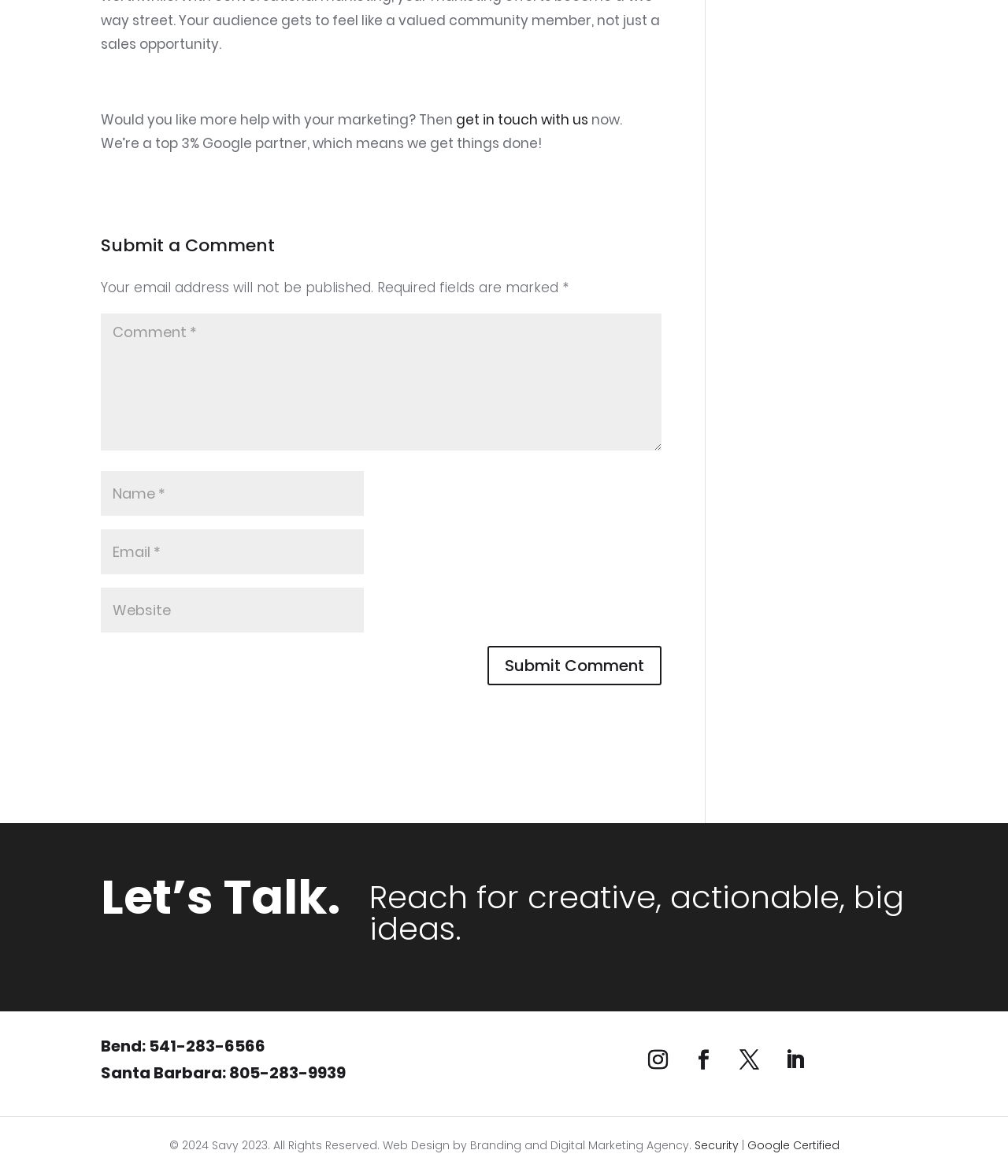Use a single word or phrase to answer the question: 
What is the purpose of the form on the webpage?

Submit a comment